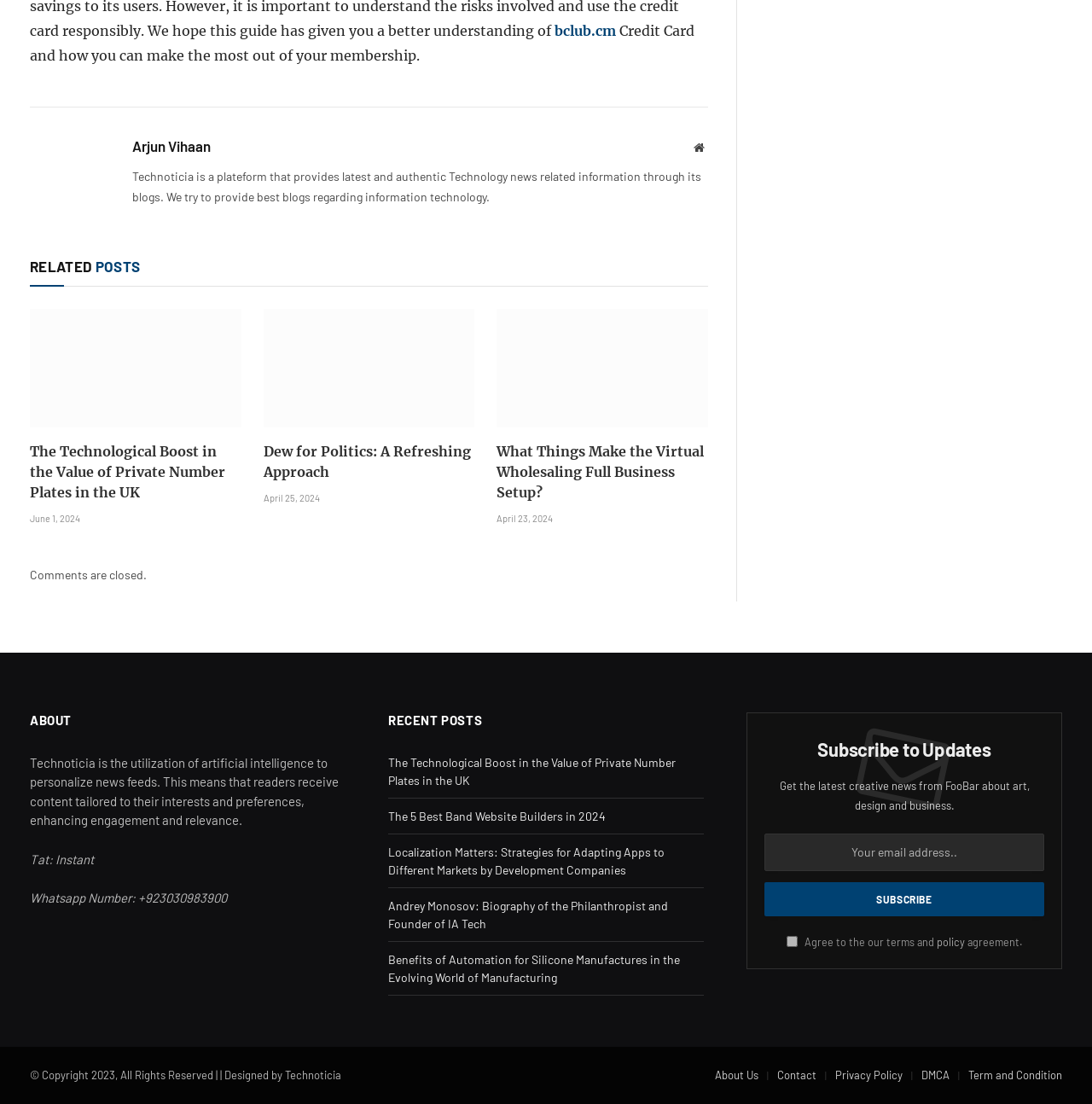Using the image as a reference, answer the following question in as much detail as possible:
What is the name of the platform described in the 'ABOUT' section?

I found the name of the platform by reading the text in the 'ABOUT' section, which describes Technoticia as a platform that utilizes artificial intelligence to personalize news feeds.